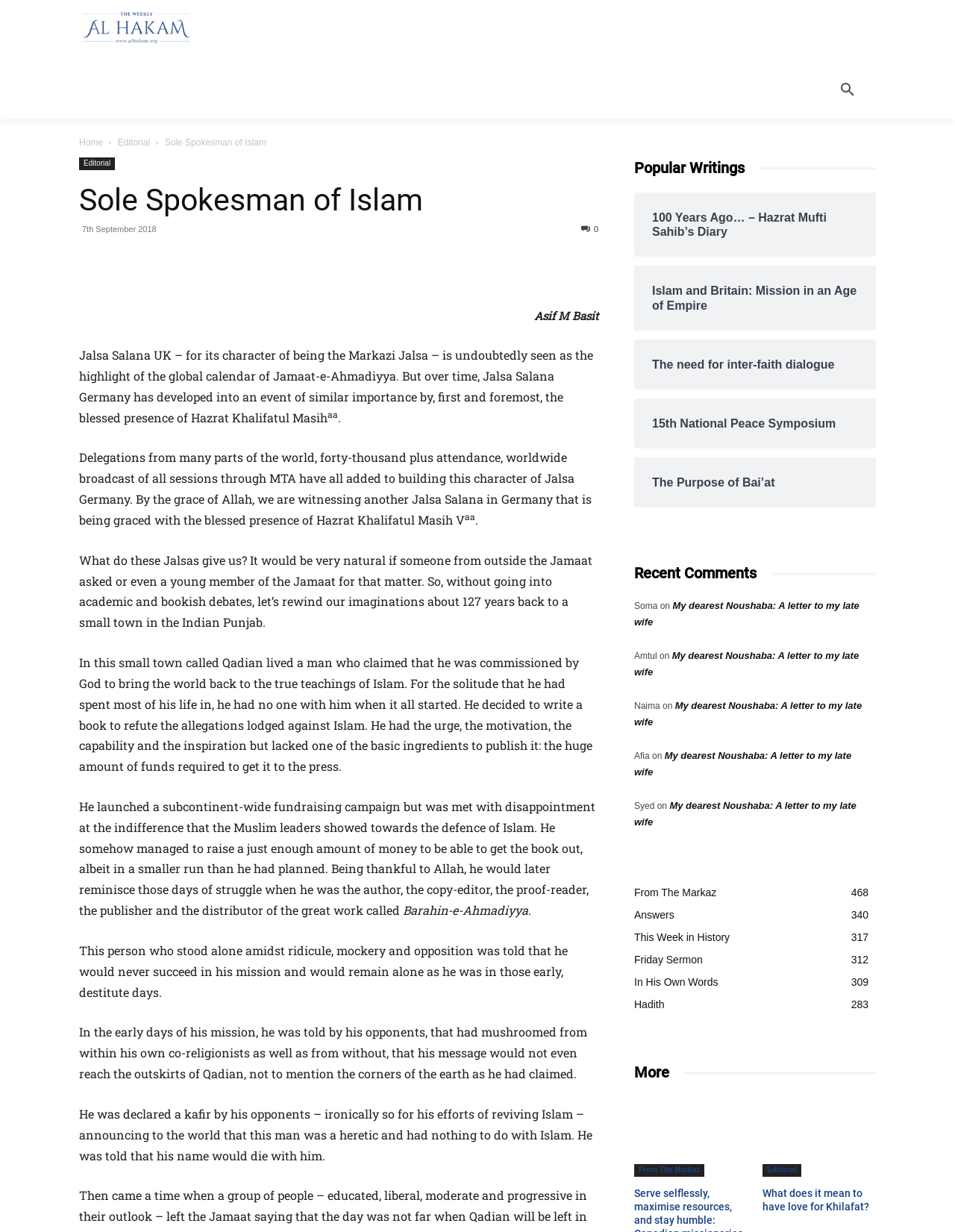Given the element description, predict the bounding box coordinates in the format (top-left x, top-left y, bottom-right x, bottom-right y). Make sure all values are between 0 and 1. Here is the element description: From The Markaz468

[0.664, 0.72, 0.75, 0.729]